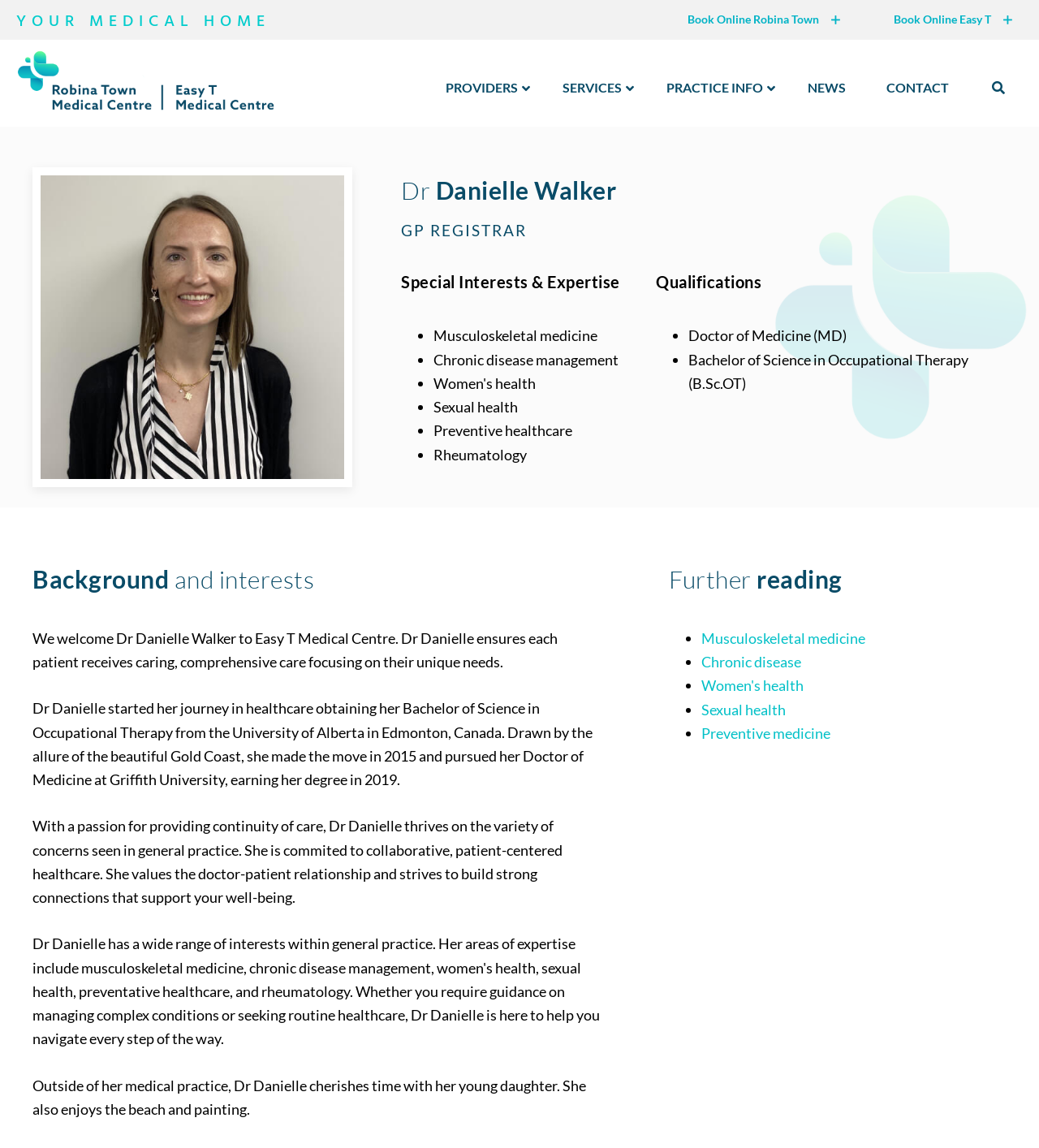Respond concisely with one word or phrase to the following query:
What is the degree Dr Danielle Walker obtained from the University of Alberta?

Bachelor of Science in Occupational Therapy